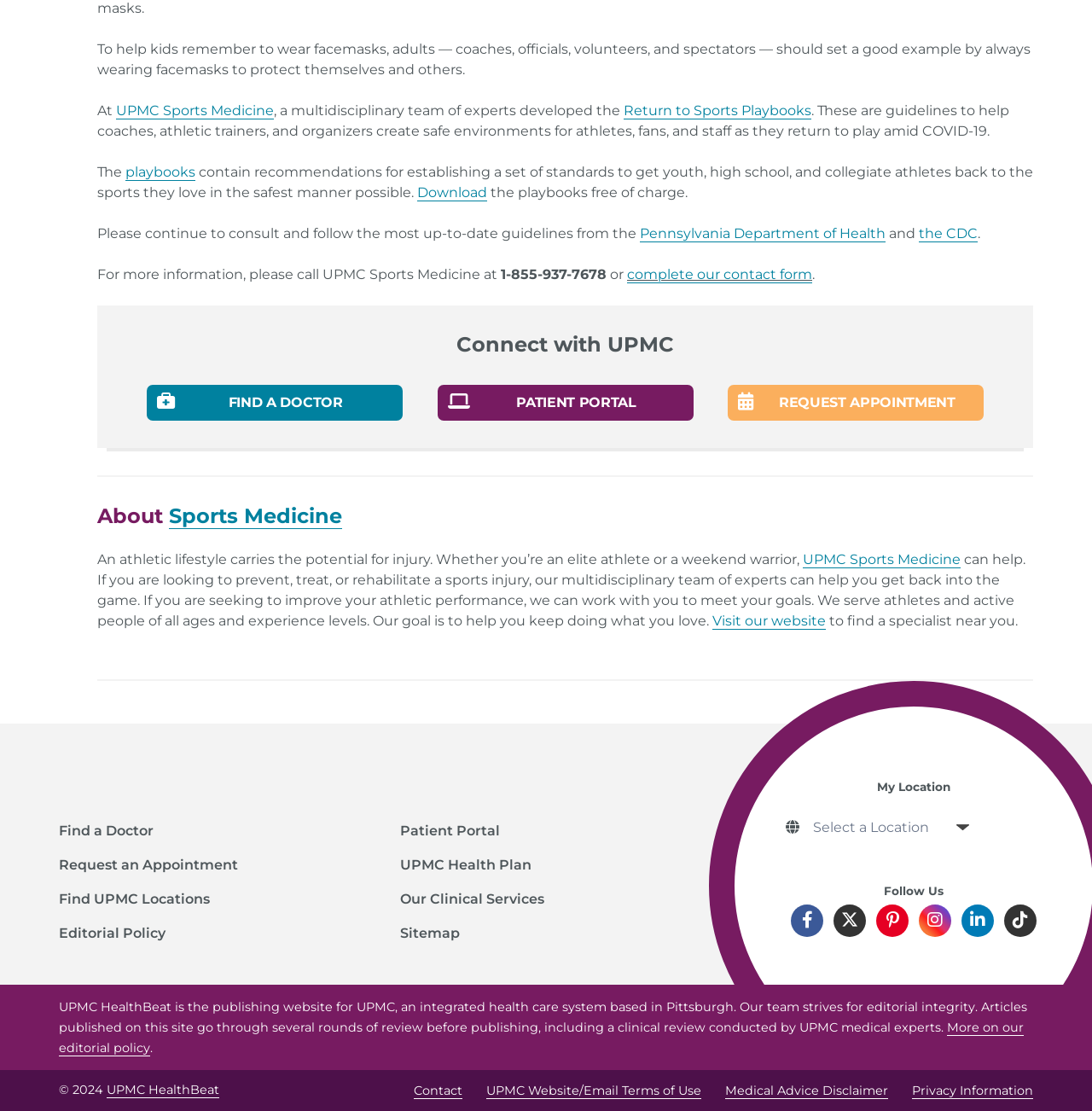Answer the question using only one word or a concise phrase: What is the purpose of the Return to Sports Playbooks?

To help coaches create safe environments